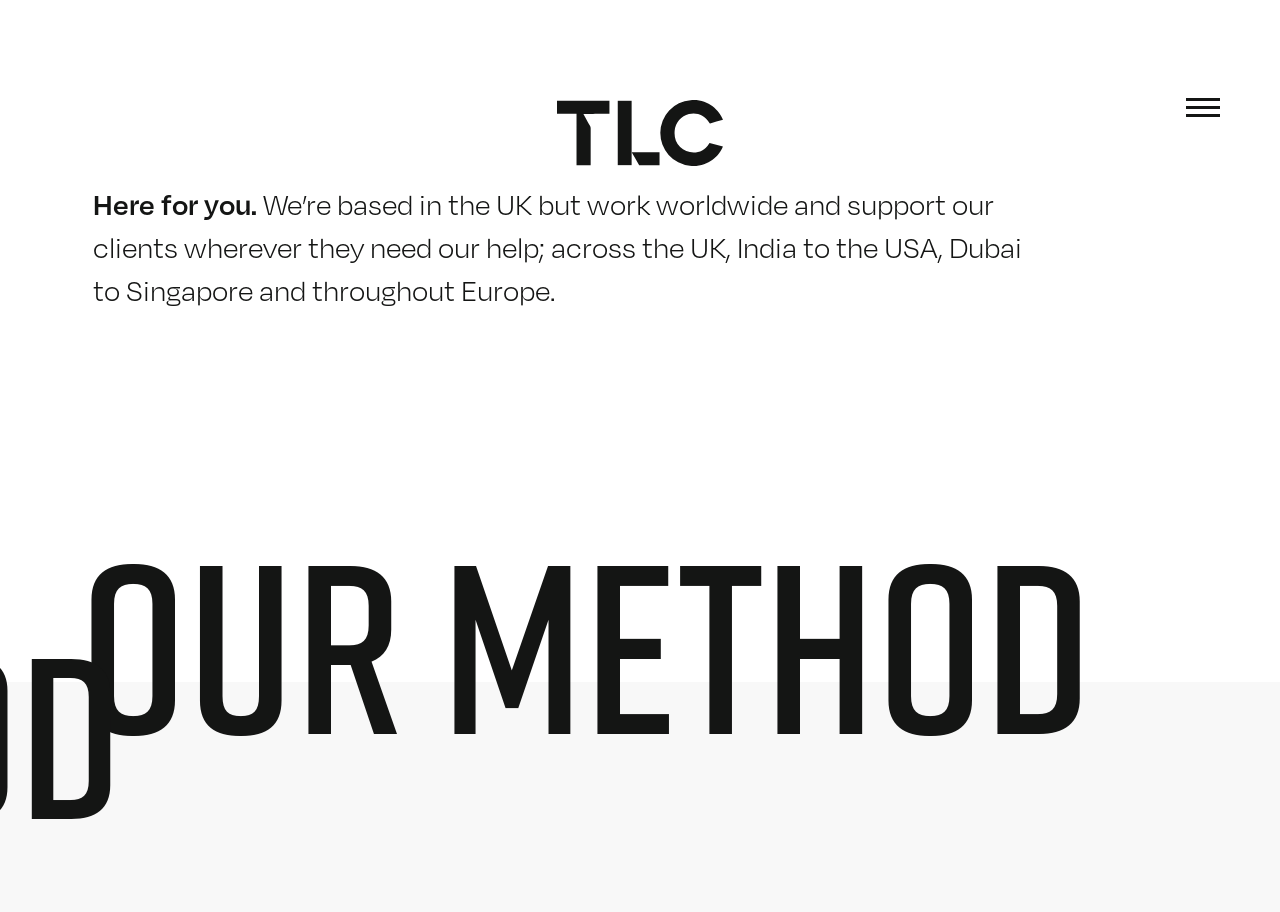Where is the consulting firm based?
Could you answer the question with a detailed and thorough explanation?

The static text element mentions that the consulting firm is 'based in the UK but work worldwide'. This implies that the firm's base location is in the UK.